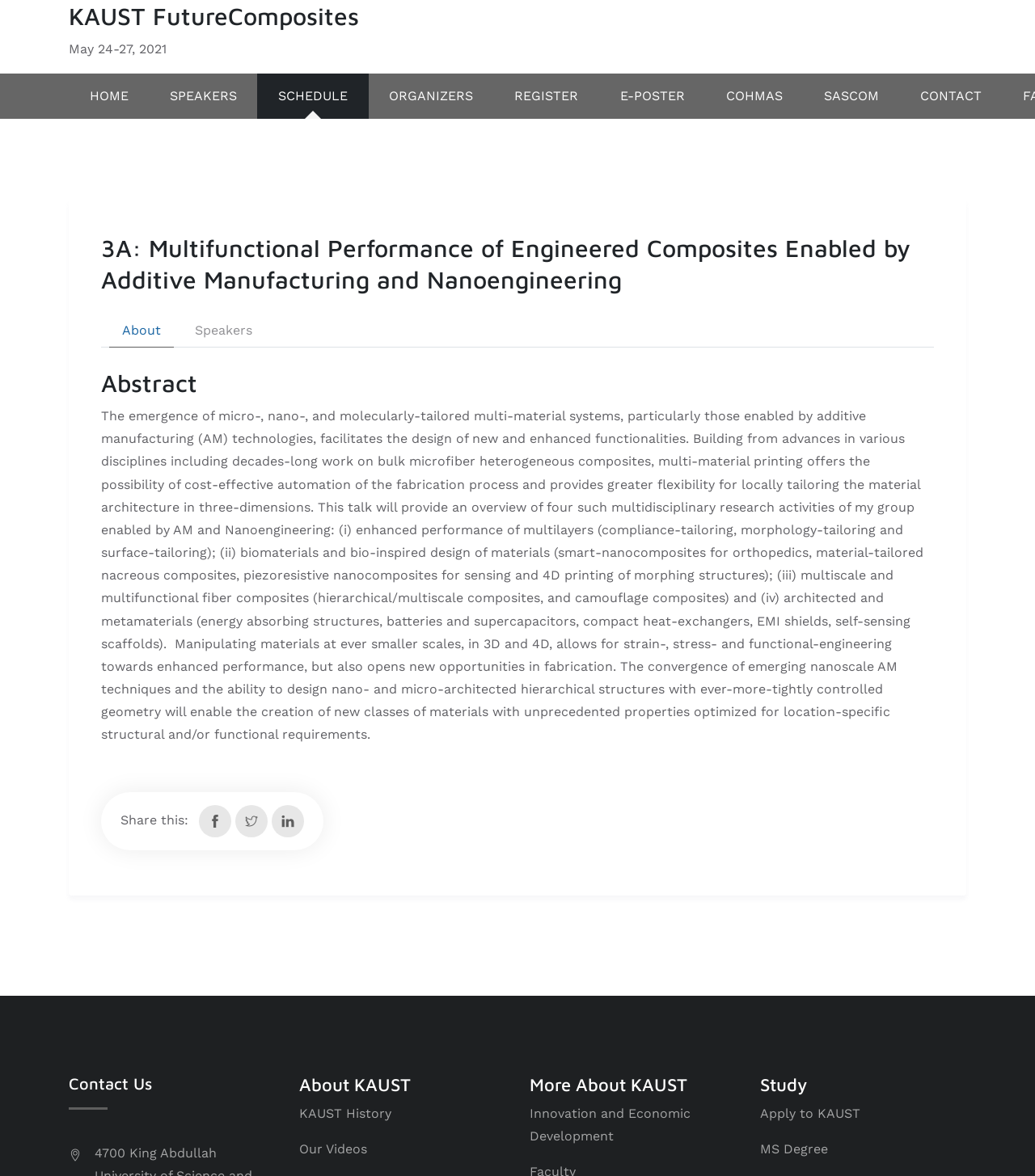Determine the bounding box coordinates of the clickable element to achieve the following action: 'Click on the HOME link'. Provide the coordinates as four float values between 0 and 1, formatted as [left, top, right, bottom].

[0.066, 0.063, 0.144, 0.101]